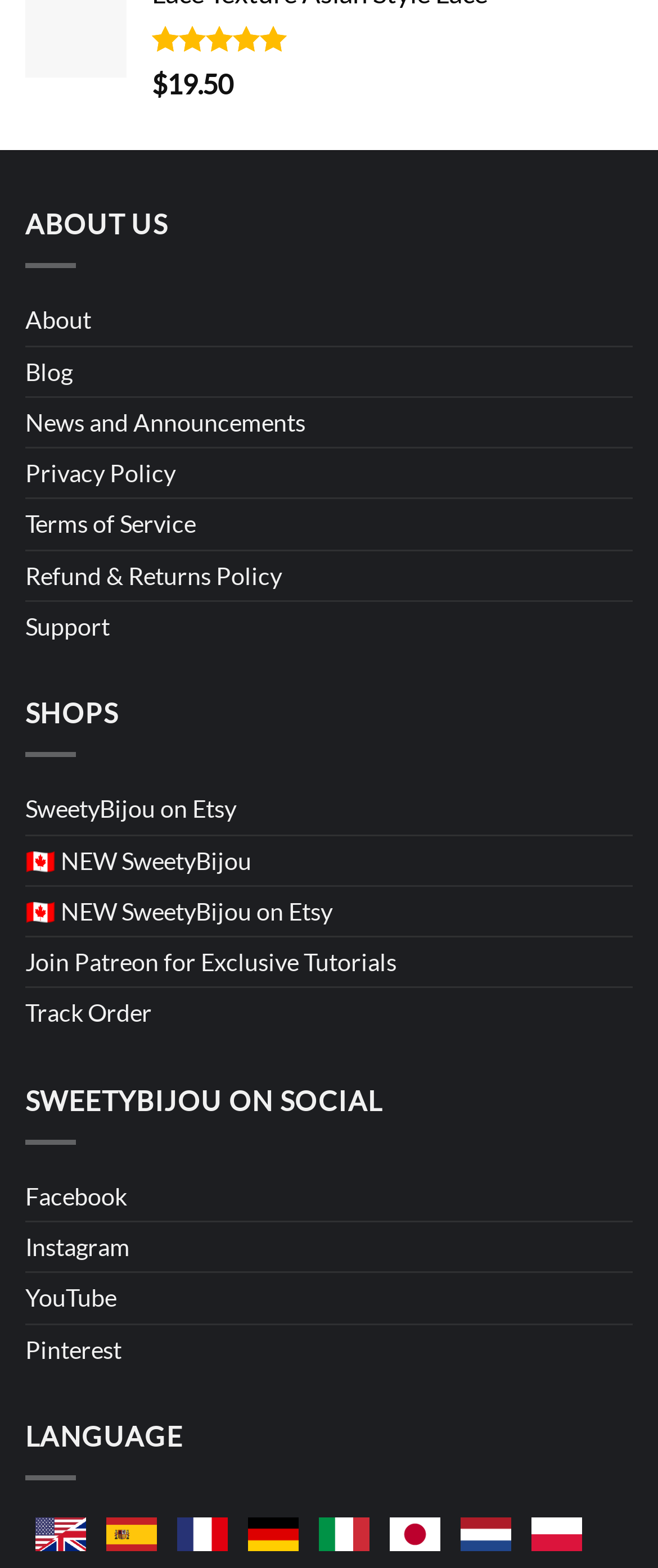Provide the bounding box for the UI element matching this description: "Refund & Returns Policy".

[0.038, 0.351, 0.428, 0.383]